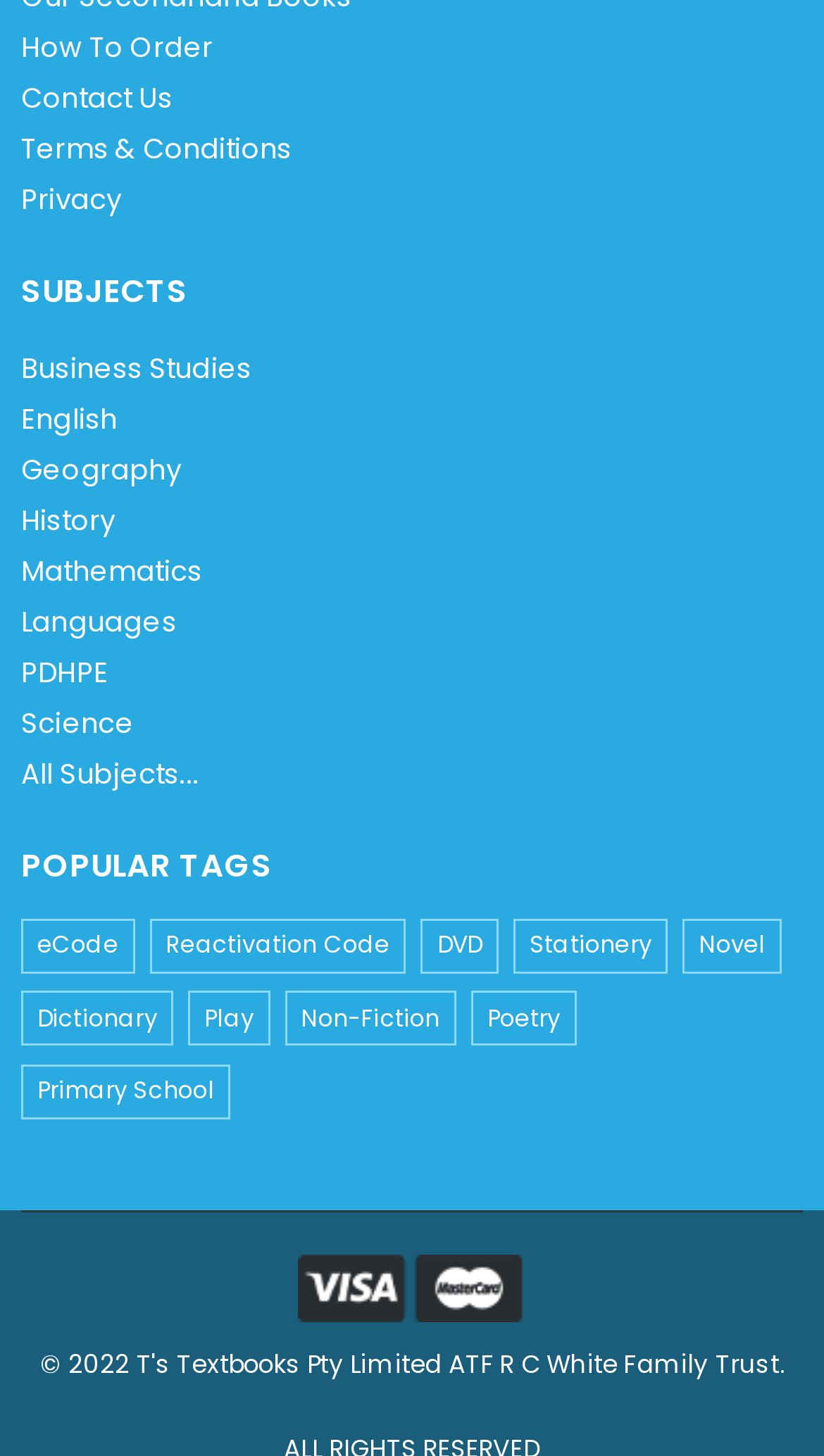Specify the bounding box coordinates of the element's area that should be clicked to execute the given instruction: "Explore 'Popular Tags'". The coordinates should be four float numbers between 0 and 1, i.e., [left, top, right, bottom].

[0.026, 0.579, 0.974, 0.61]